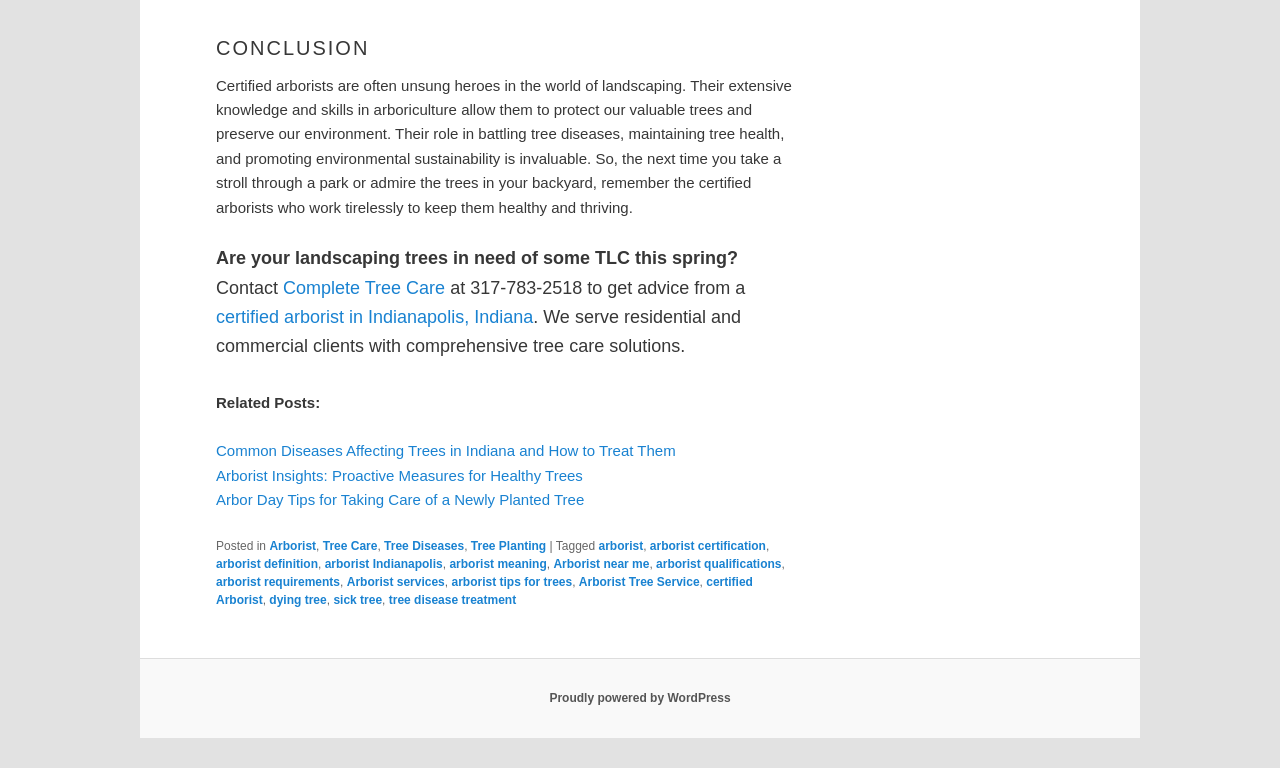Using the element description provided, determine the bounding box coordinates in the format (top-left x, top-left y, bottom-right x, bottom-right y). Ensure that all values are floating point numbers between 0 and 1. Element description: Tree Care

[0.252, 0.702, 0.295, 0.72]